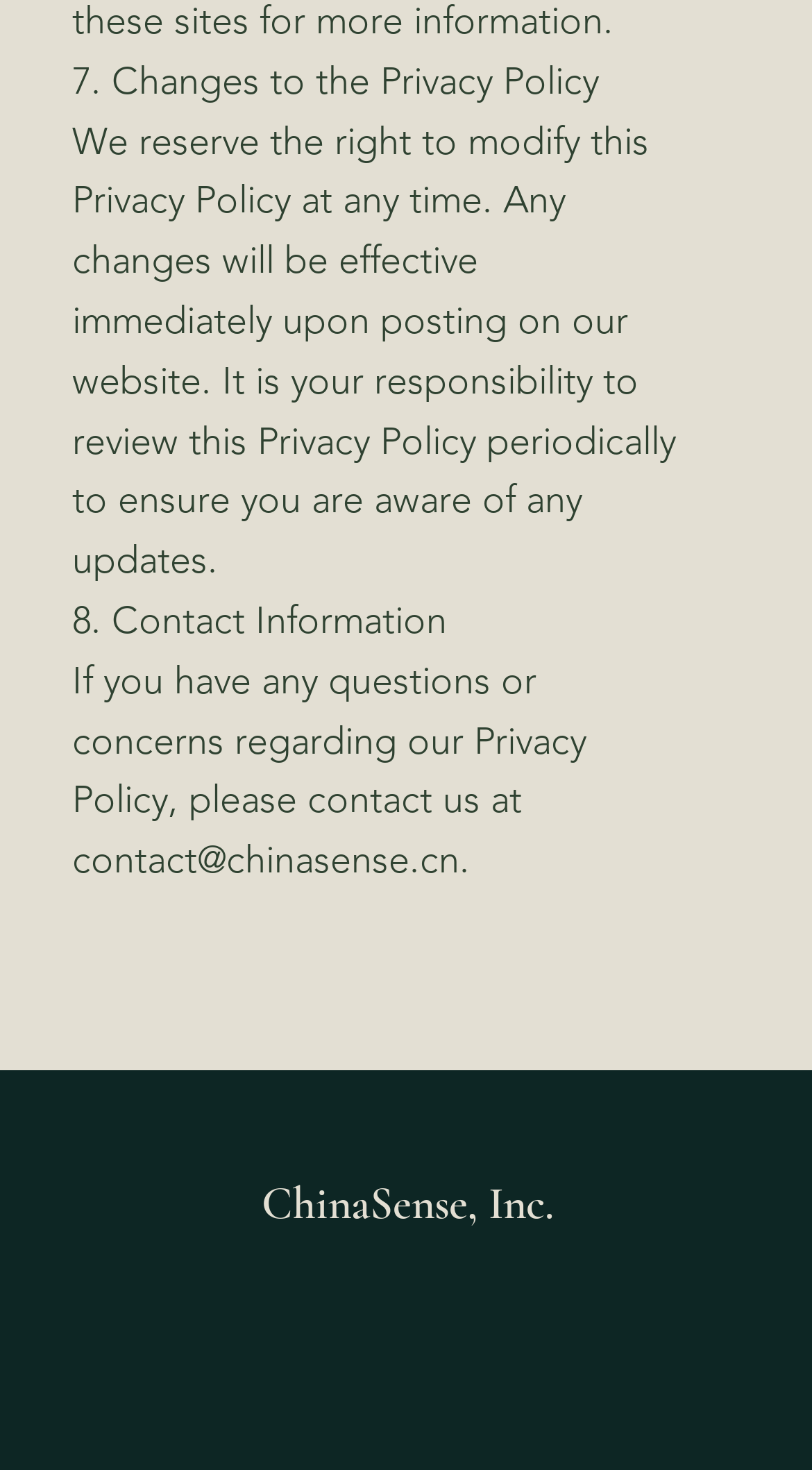Analyze the image and answer the question with as much detail as possible: 
What is the purpose of reviewing the Privacy Policy periodically?

The webpage states that it is the user's responsibility to review the Privacy Policy periodically to ensure they are aware of any updates, implying that the purpose is to stay informed about changes to the policy.